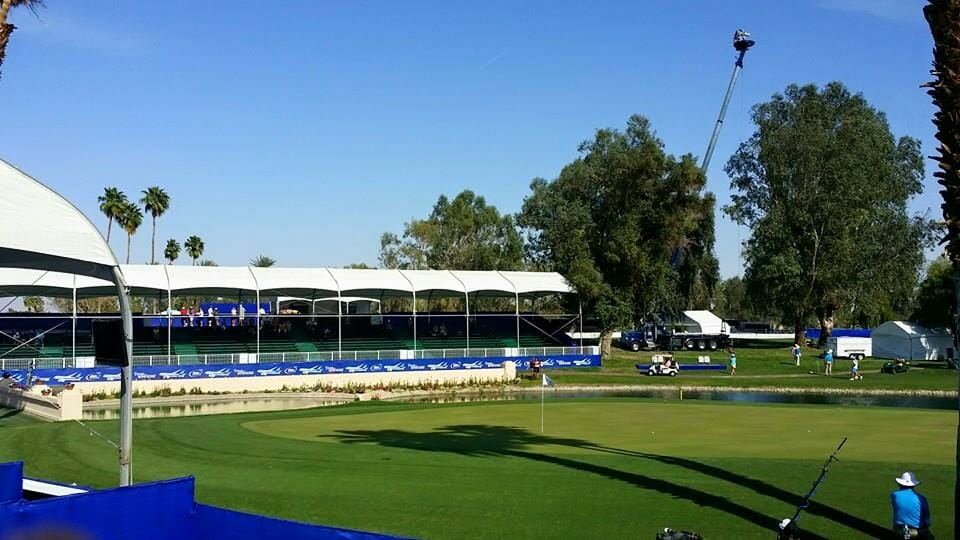Based on the visual content of the image, answer the question thoroughly: What is Lydia Ko aiming for in this event?

According to the caption, Lydia Ko is aiming for a strong performance in this prestigious LPGA event, which suggests that she is motivated to do well in the tournament and possibly win or achieve a high ranking.